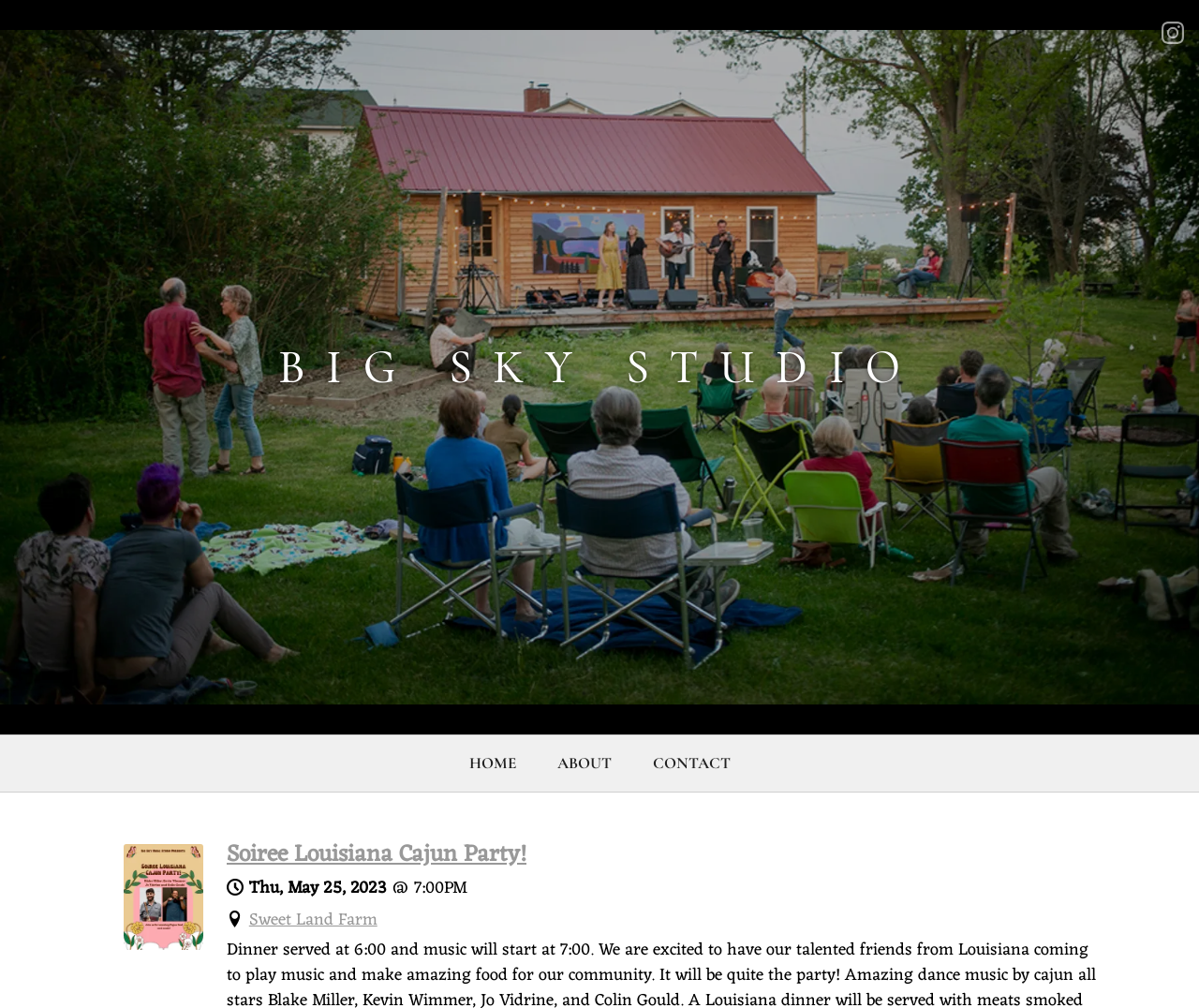Provide the bounding box coordinates for the UI element that is described by this text: "Home". The coordinates should be in the form of four float numbers between 0 and 1: [left, top, right, bottom].

[0.378, 0.73, 0.443, 0.785]